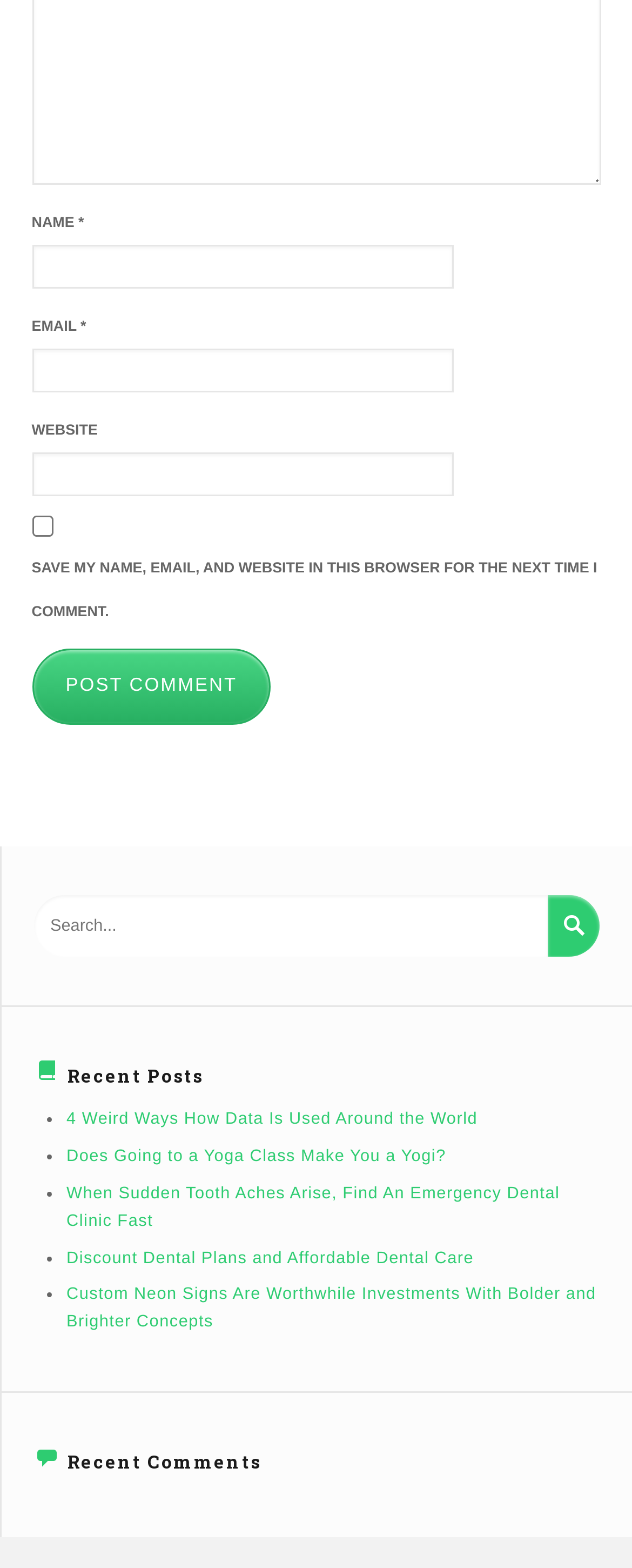How many headings are there?
Answer the question with a single word or phrase by looking at the picture.

2